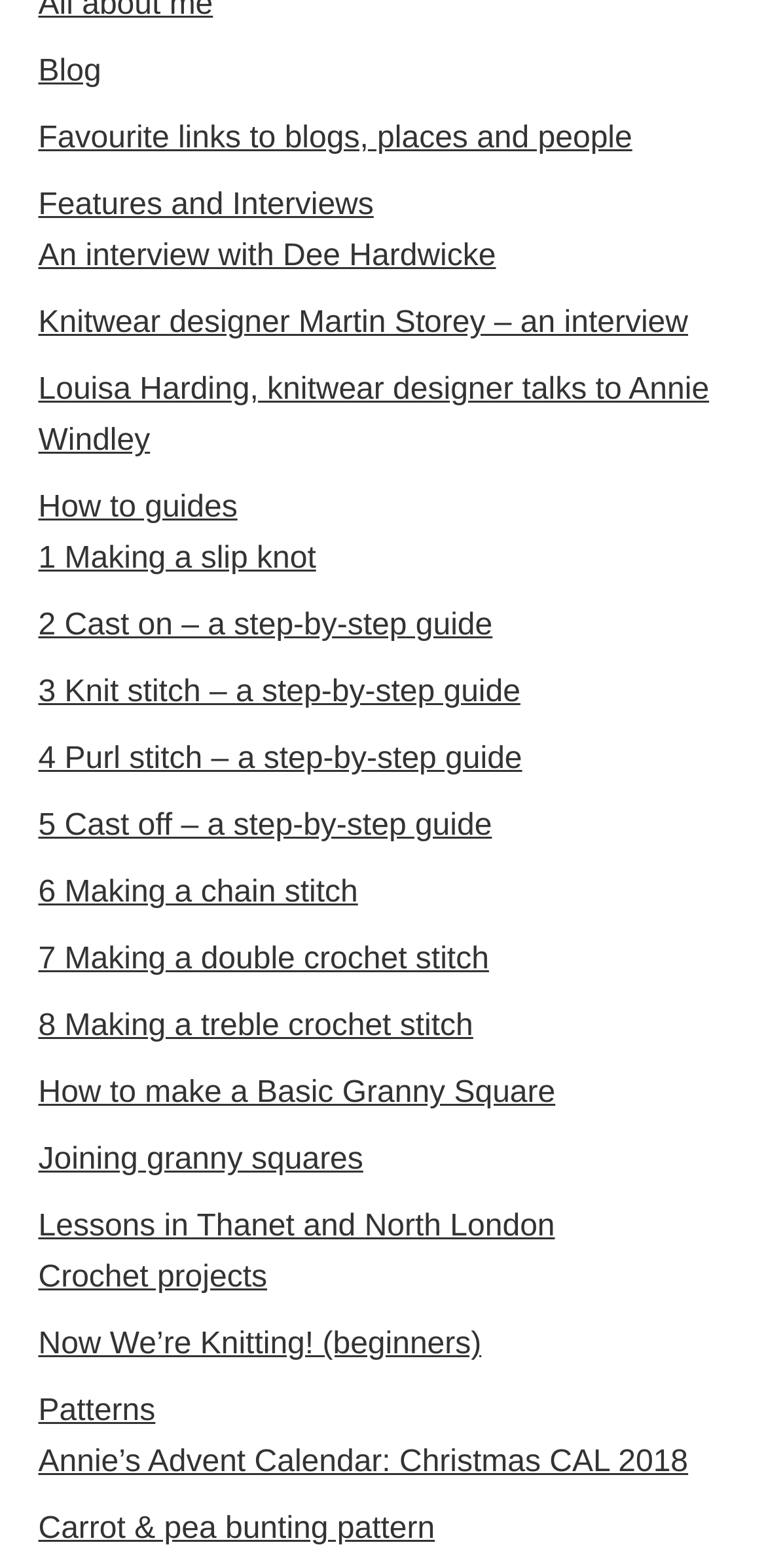Identify the bounding box coordinates of the region that should be clicked to execute the following instruction: "View the patterns page".

[0.05, 0.89, 0.203, 0.911]